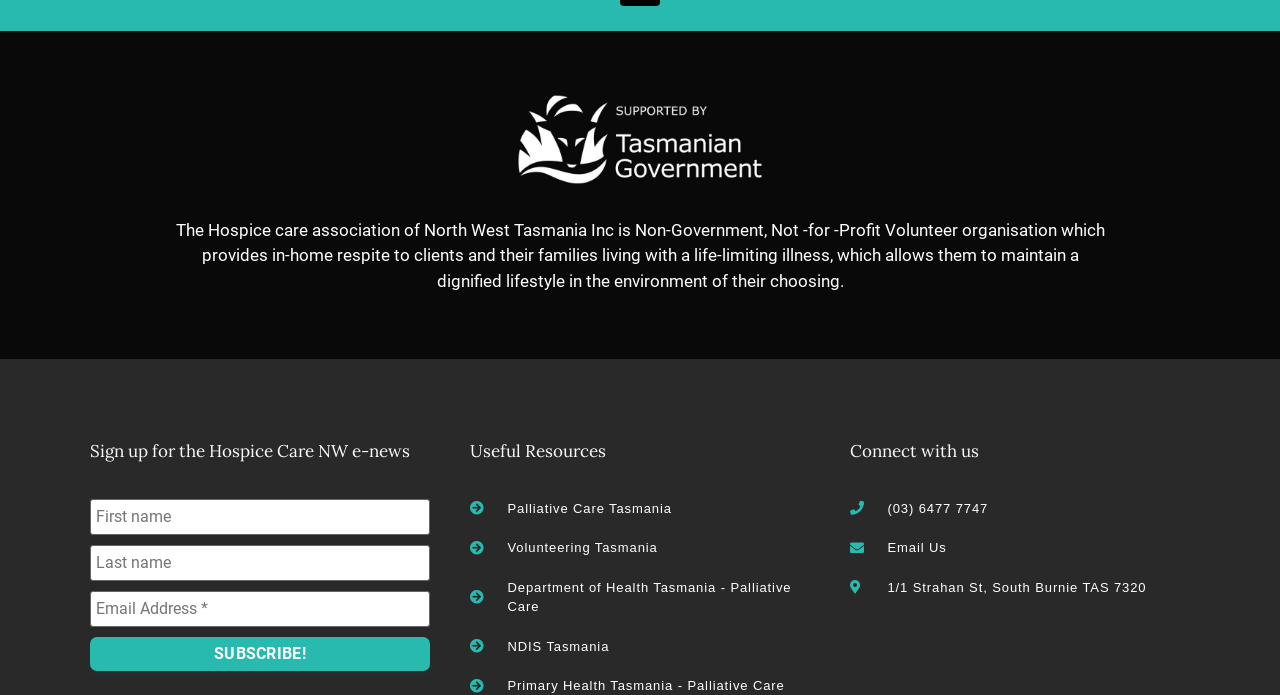Determine the bounding box coordinates of the clickable element to achieve the following action: 'Call (03) 6477 7747'. Provide the coordinates as four float values between 0 and 1, formatted as [left, top, right, bottom].

[0.664, 0.717, 0.93, 0.746]